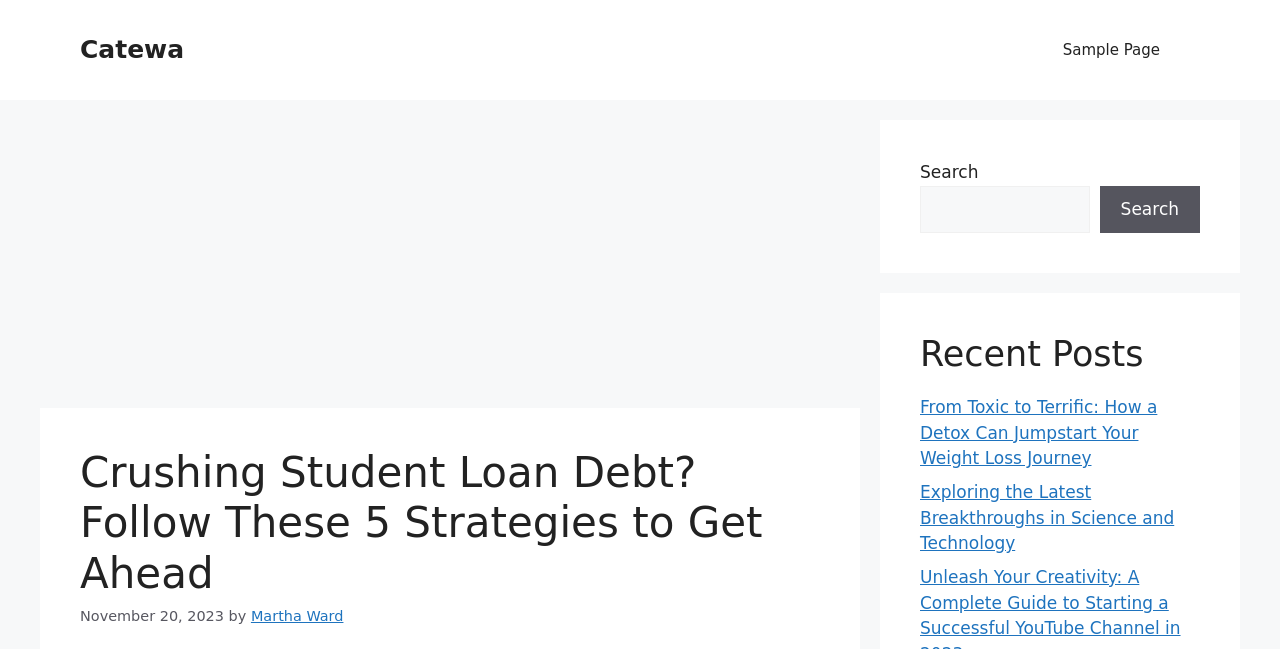From the webpage screenshot, predict the bounding box coordinates (top-left x, top-left y, bottom-right x, bottom-right y) for the UI element described here: Sample Page

[0.815, 0.031, 0.922, 0.123]